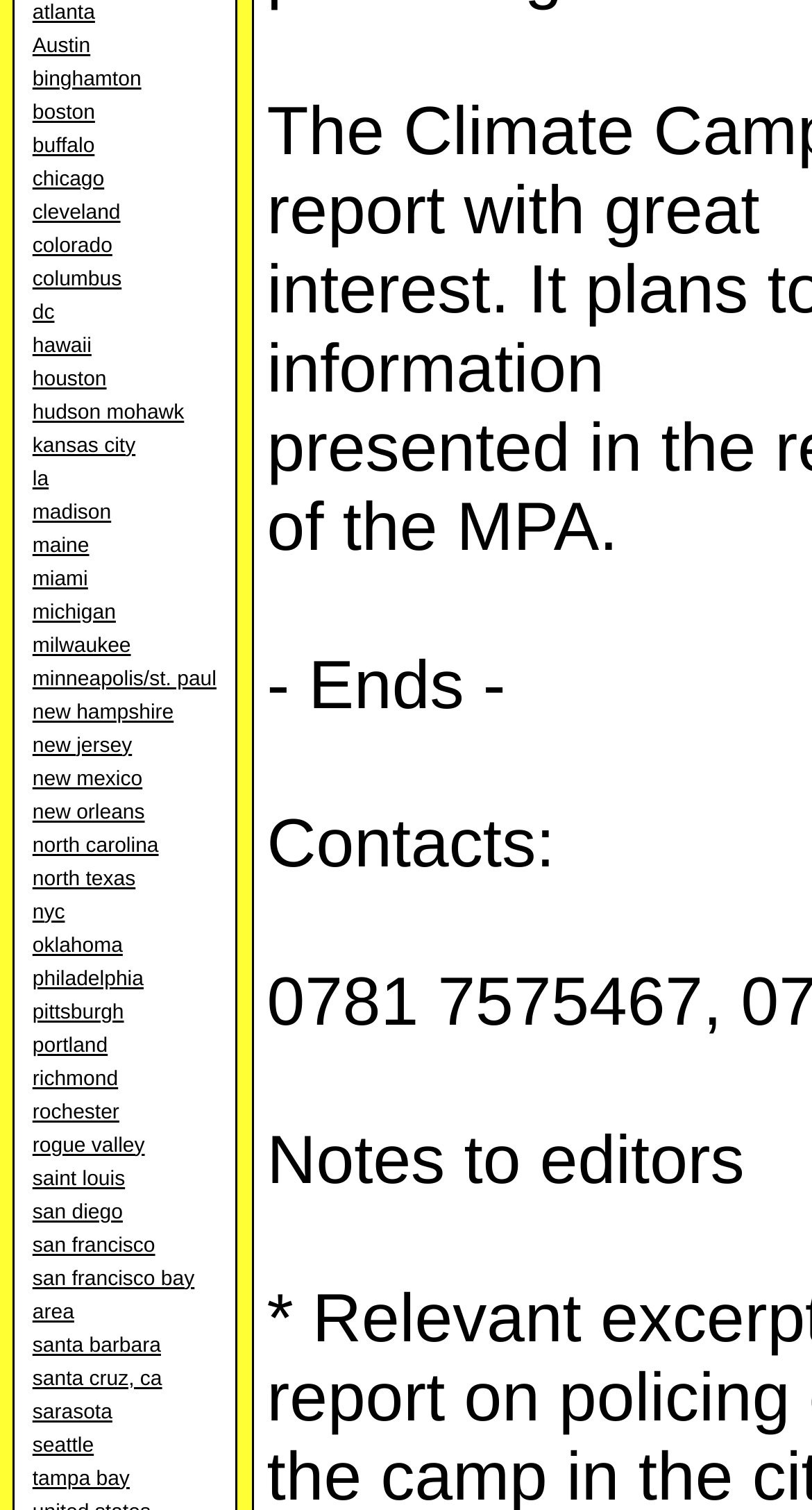What is the last link on the webpage?
Answer briefly with a single word or phrase based on the image.

Tampa Bay